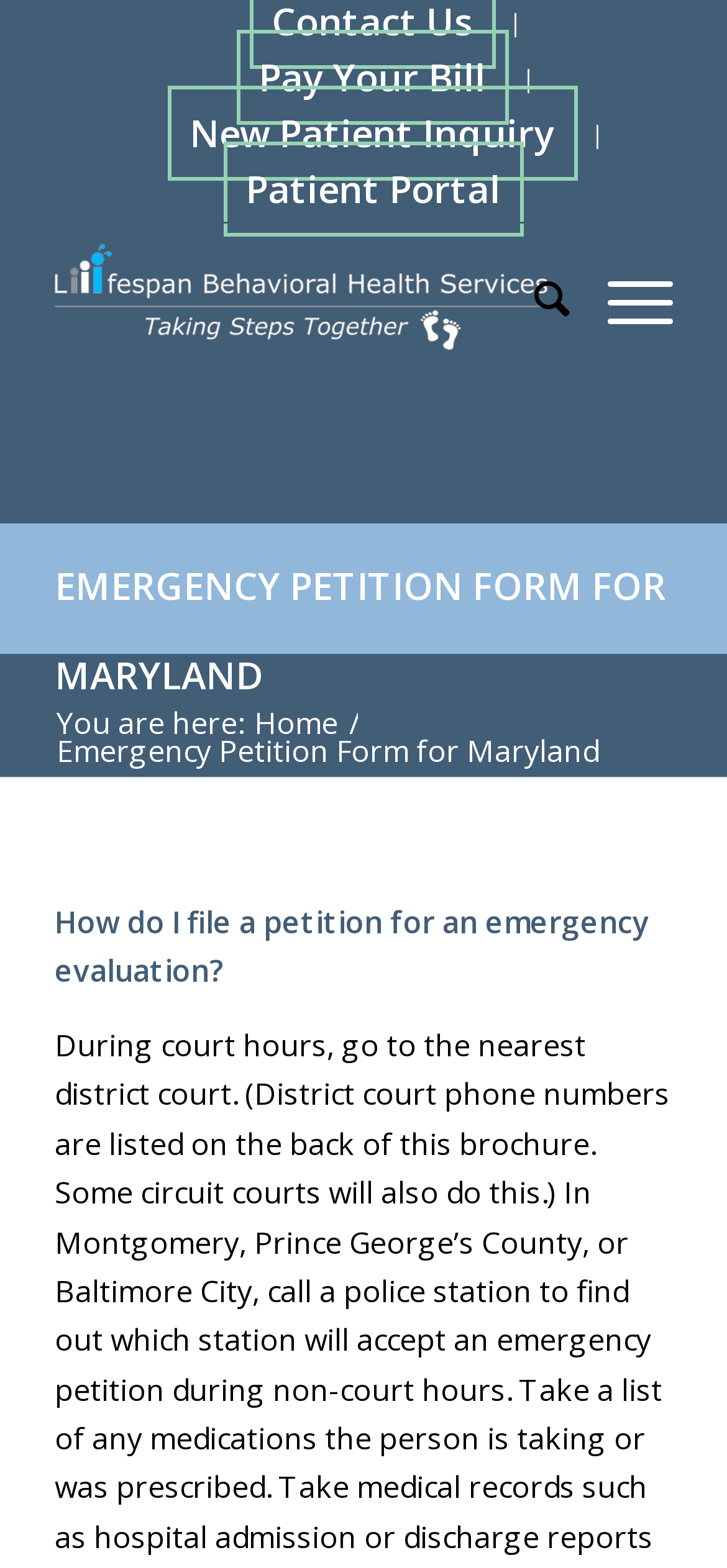What is the name of the therapy?
Give a single word or phrase answer based on the content of the image.

LSBH Therapy